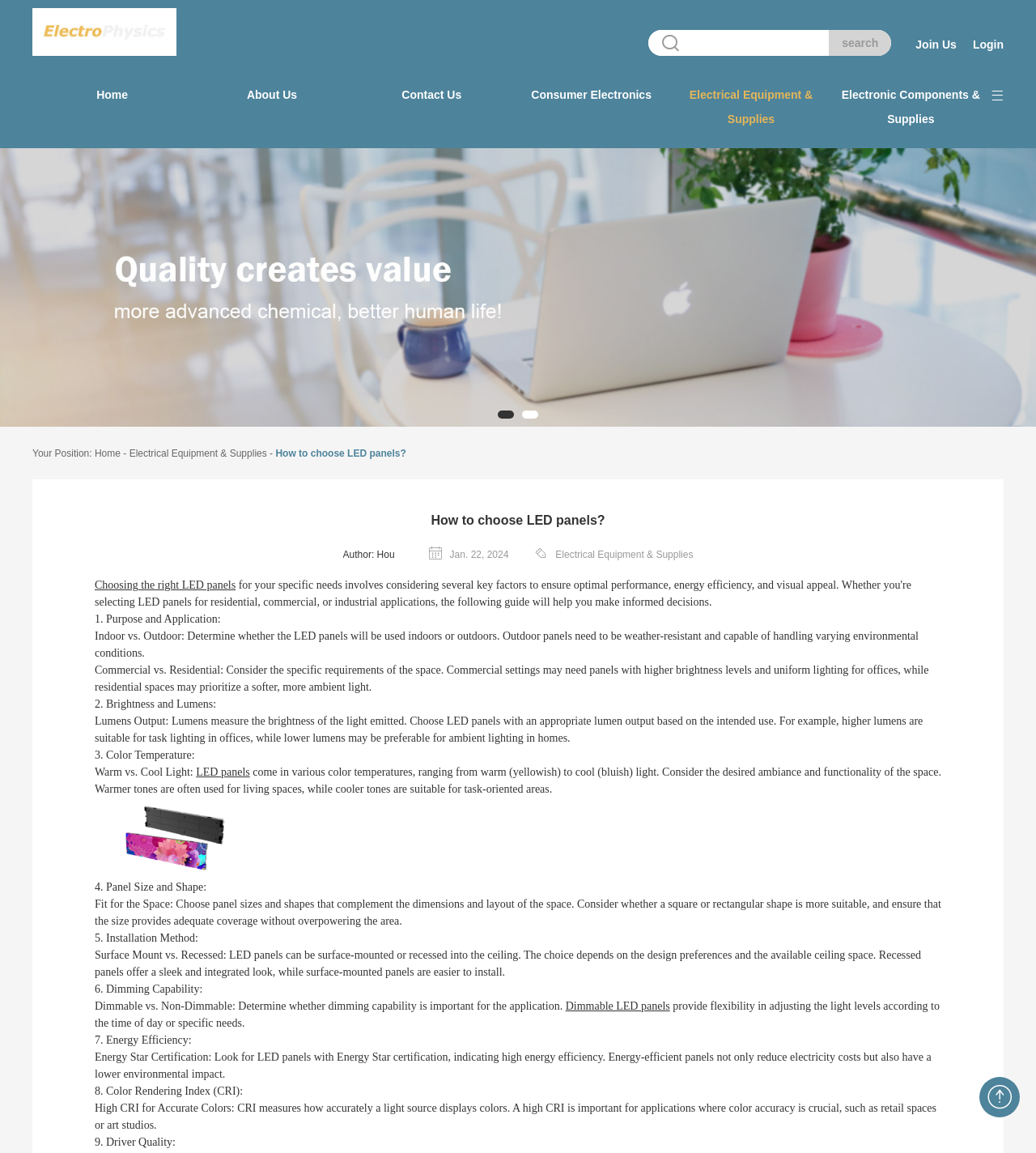How many factors are discussed in the article for choosing LED panels?
Could you please answer the question thoroughly and with as much detail as possible?

The article discusses 9 key factors to consider when choosing LED panels, including purpose and application, brightness and lumens, color temperature, and others. Each factor is discussed in a separate section, providing detailed information to help readers make an informed decision.